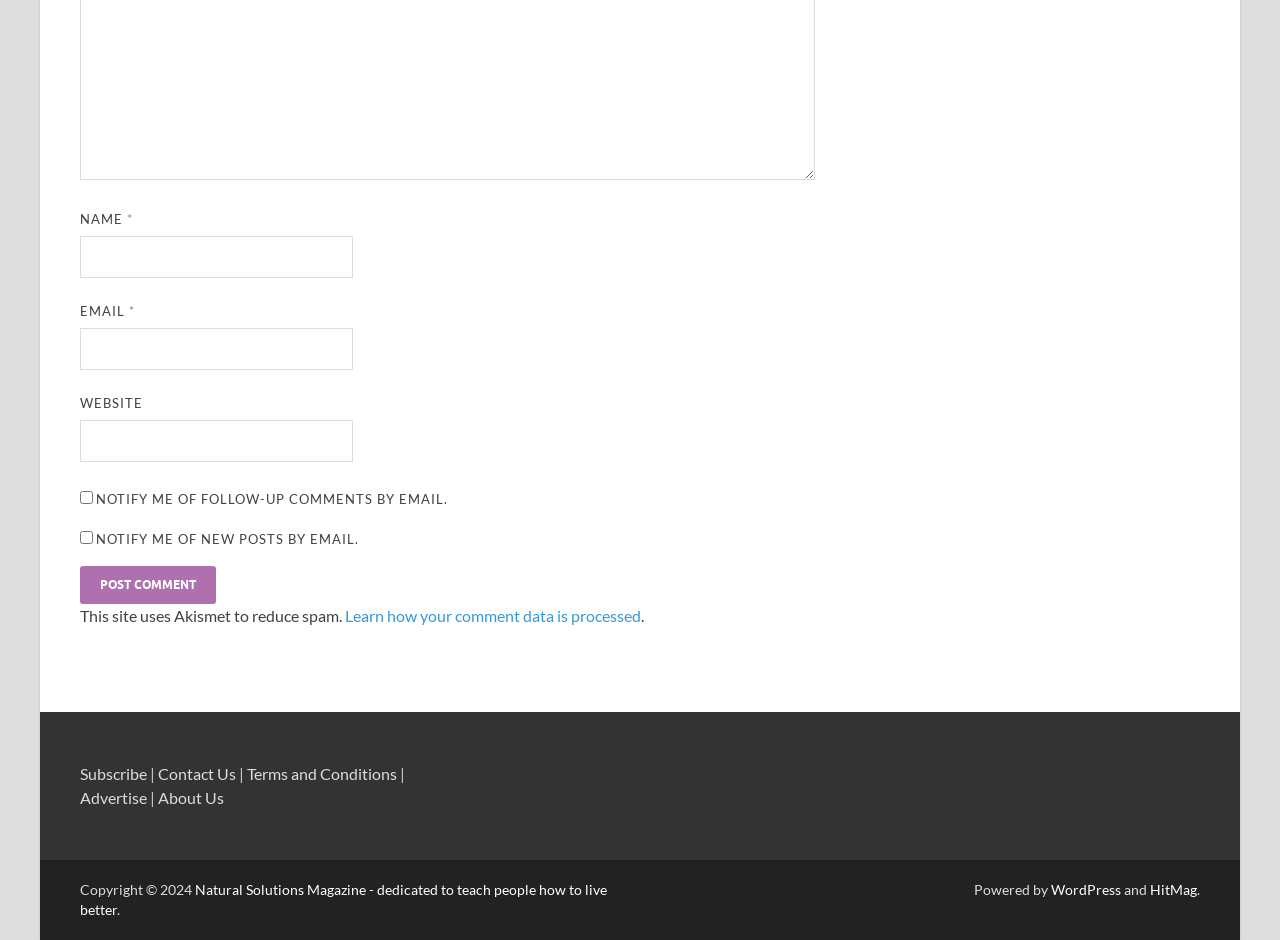Find the bounding box coordinates of the area to click in order to follow the instruction: "Click the post comment button".

[0.062, 0.602, 0.169, 0.642]